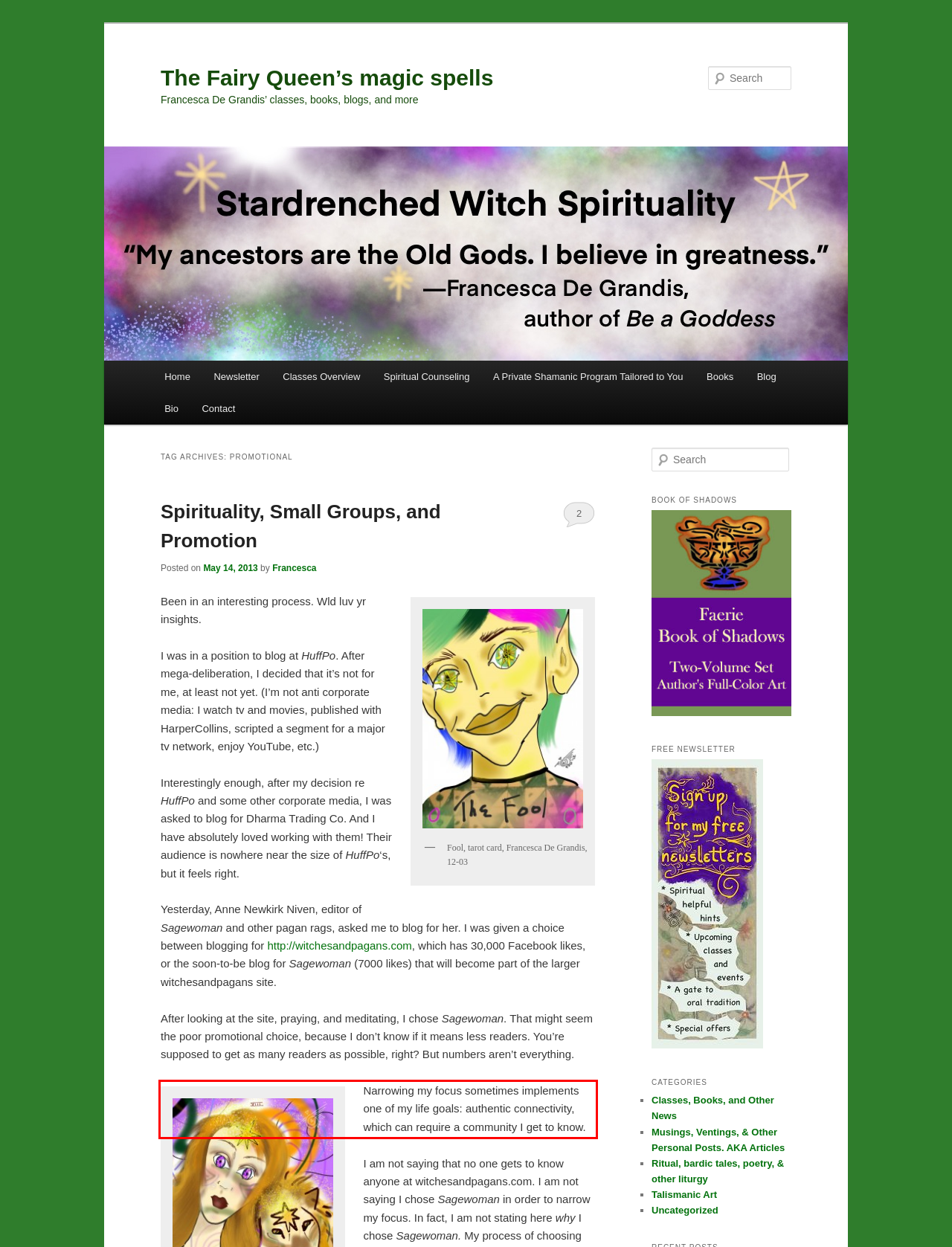You are given a screenshot of a webpage with a UI element highlighted by a red bounding box. Please perform OCR on the text content within this red bounding box.

Narrowing my focus sometimes implements one of my life goals: authentic connectivity, which can require a community I get to know.